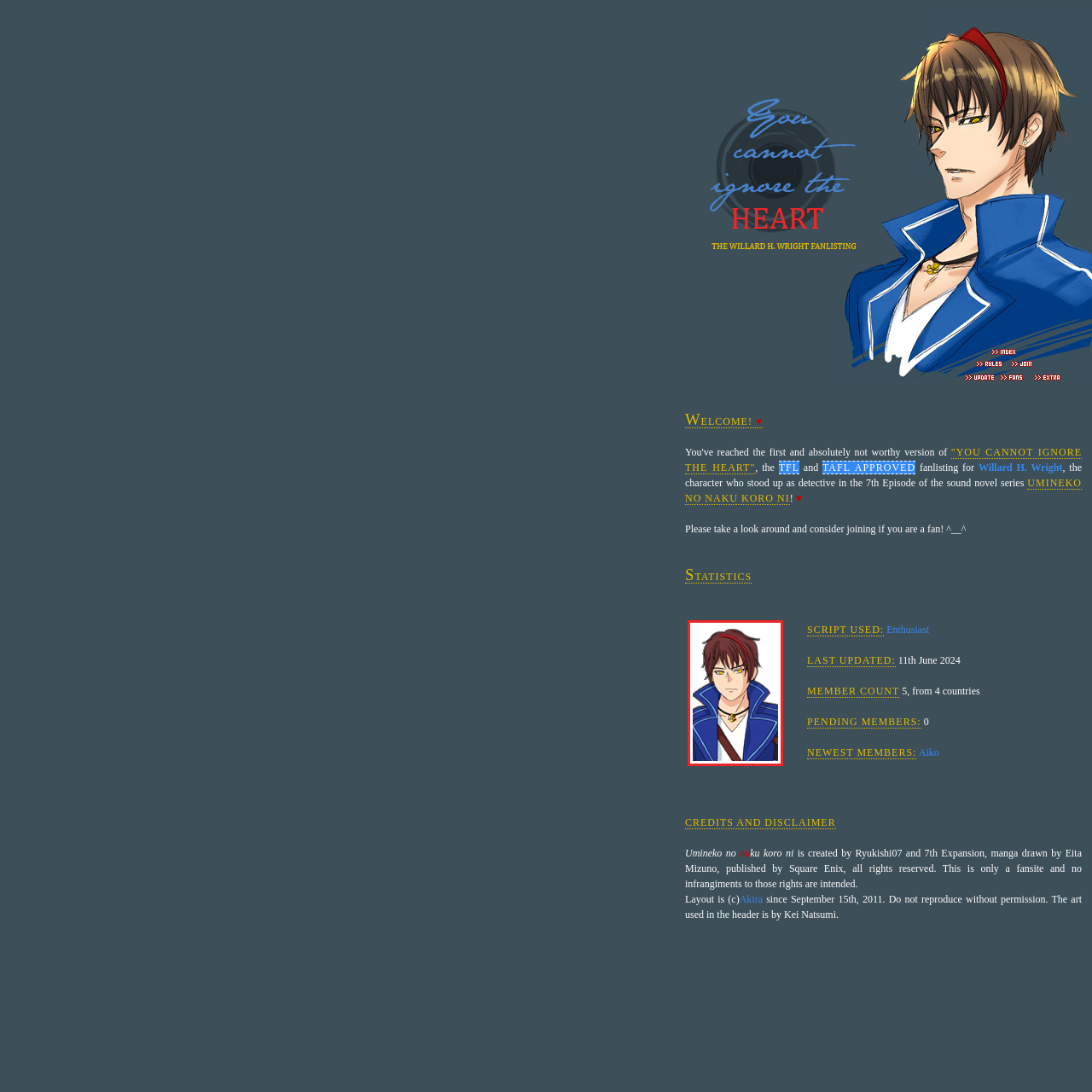What is the latest update date of the fanlisting?
Kindly give a detailed and elaborate answer to the question.

The fanlisting was last updated on 11th June 2024, as stated in the statistics section.